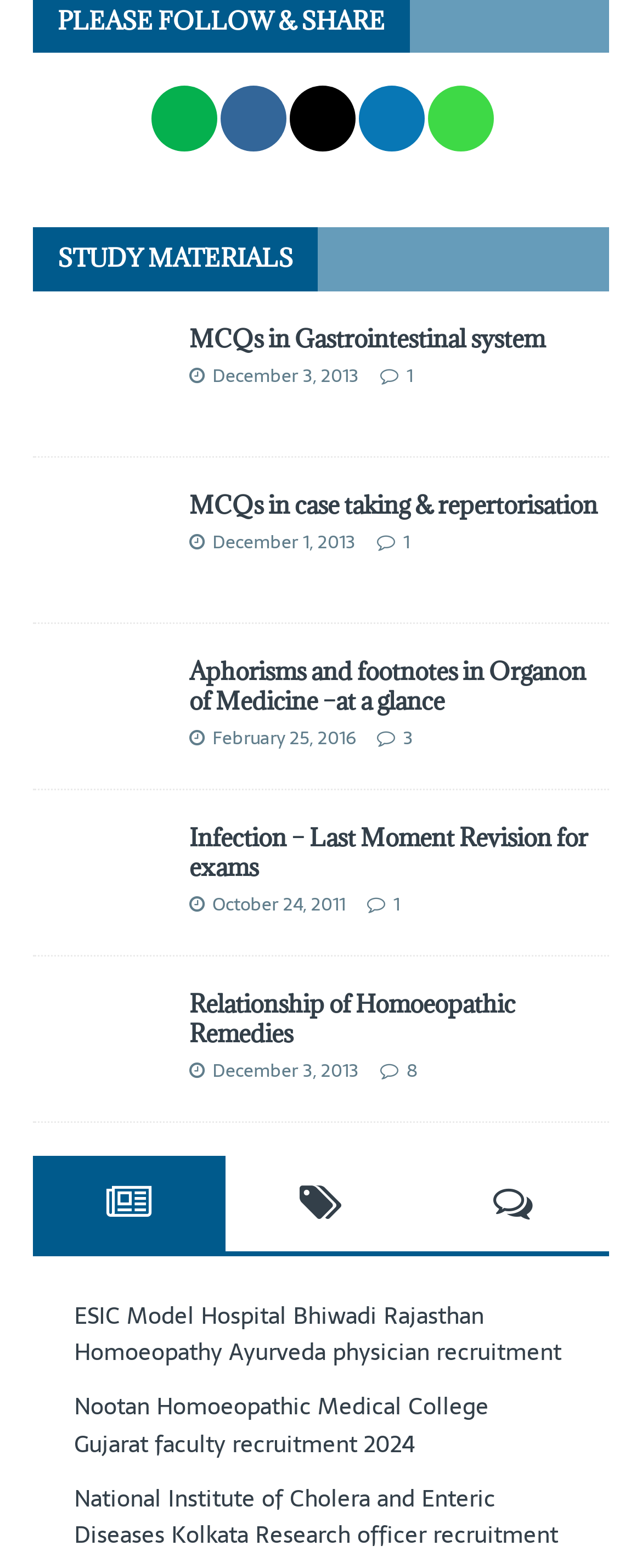Please mark the bounding box coordinates of the area that should be clicked to carry out the instruction: "Click on the link to read about winning big using PayPal to play lottery online".

None